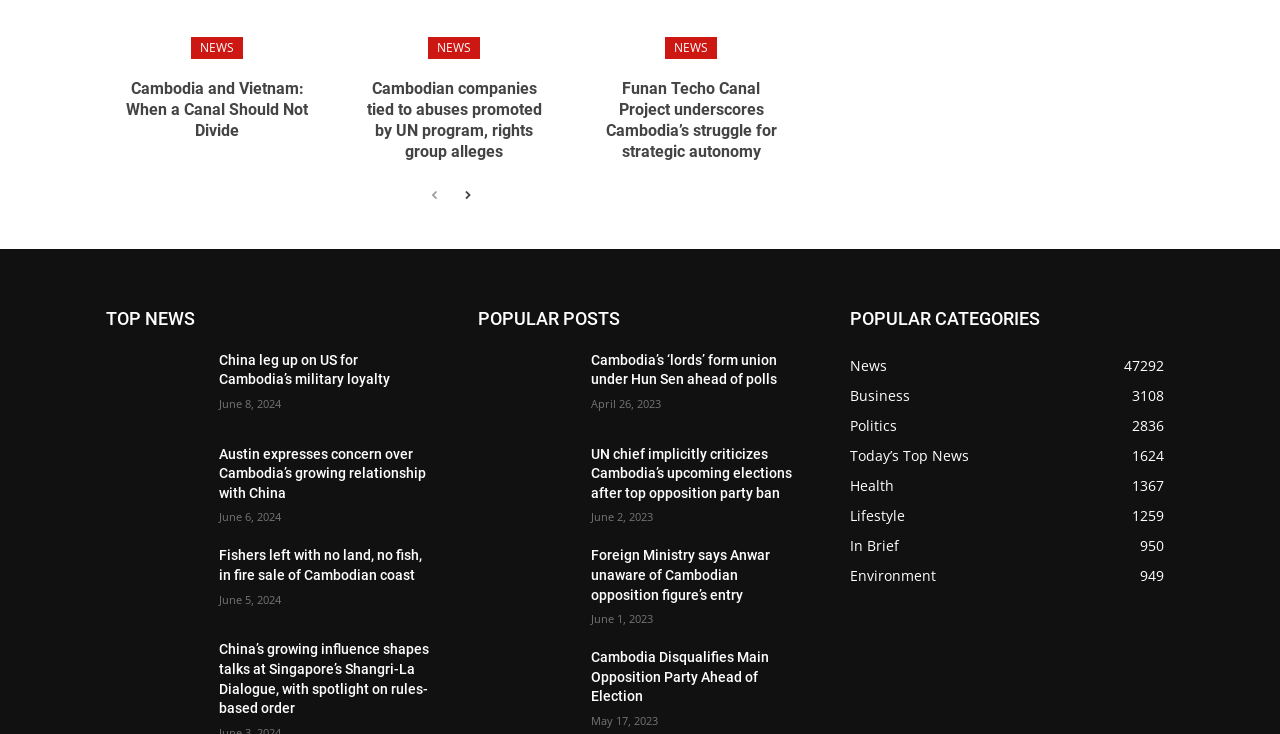How many news articles are listed under 'TOP NEWS'?
Respond with a short answer, either a single word or a phrase, based on the image.

5